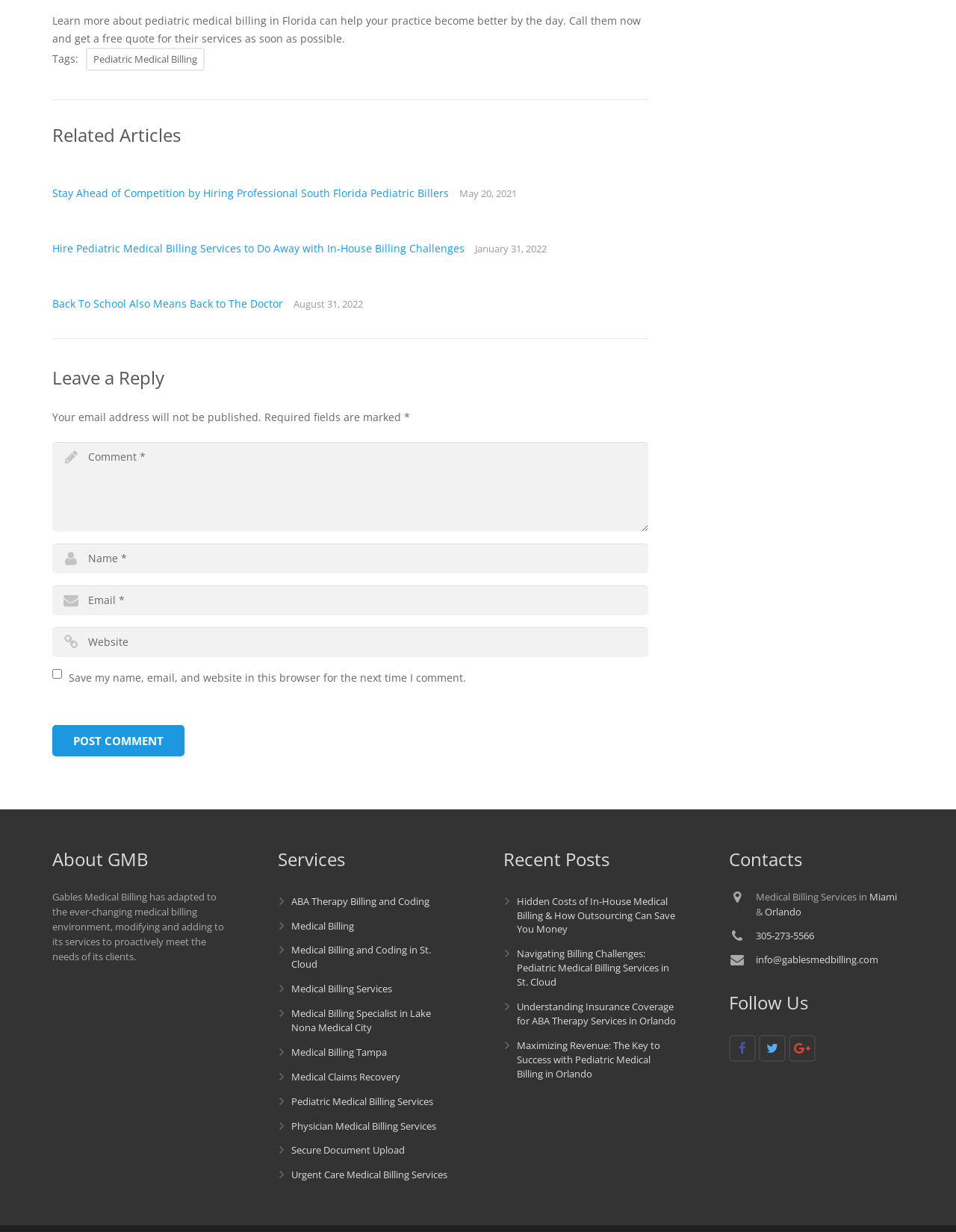Pinpoint the bounding box coordinates for the area that should be clicked to perform the following instruction: "Enter your name in the required field".

[0.055, 0.359, 0.678, 0.432]